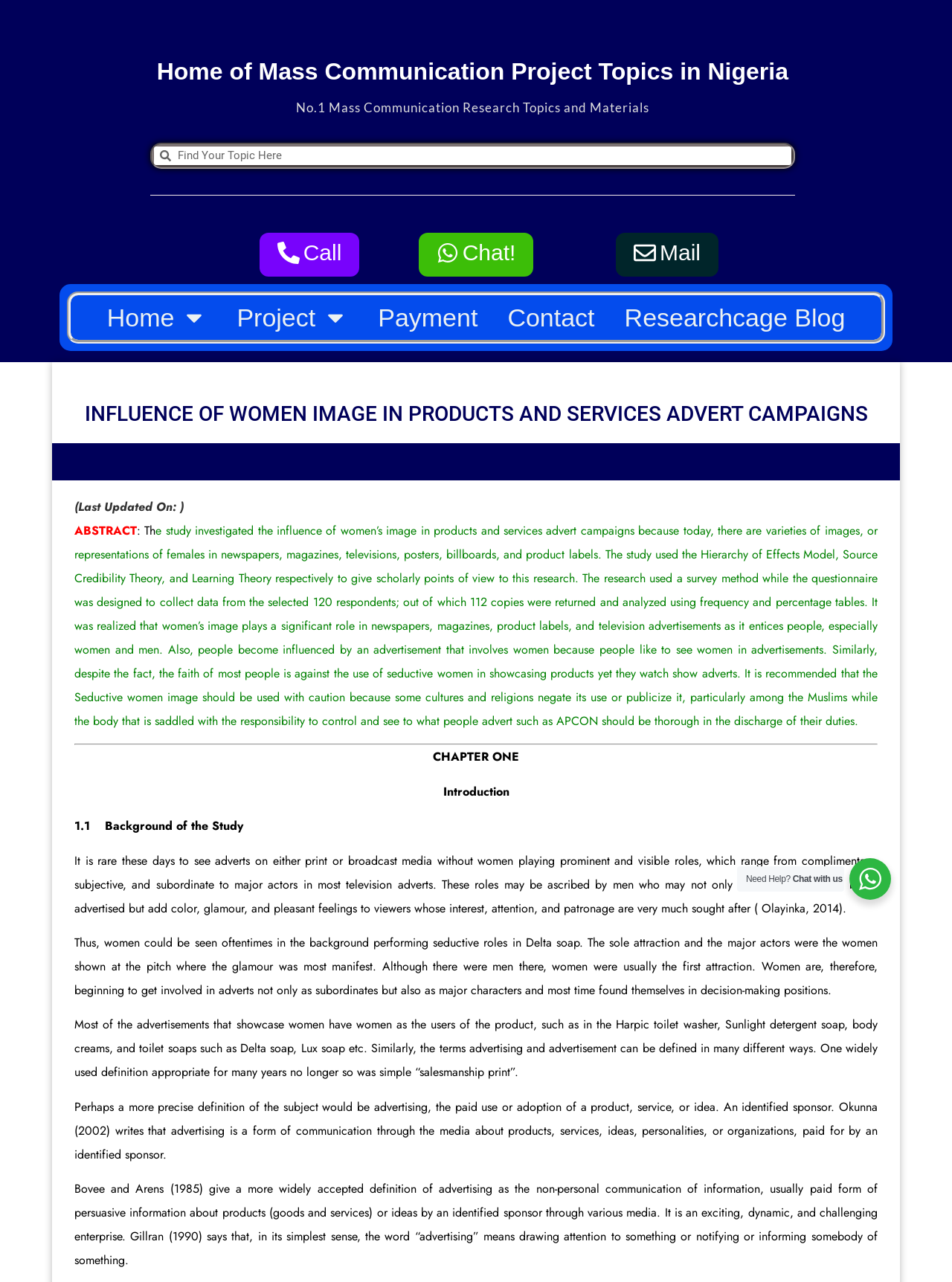Give a short answer using one word or phrase for the question:
How many respondents were selected for the survey?

120